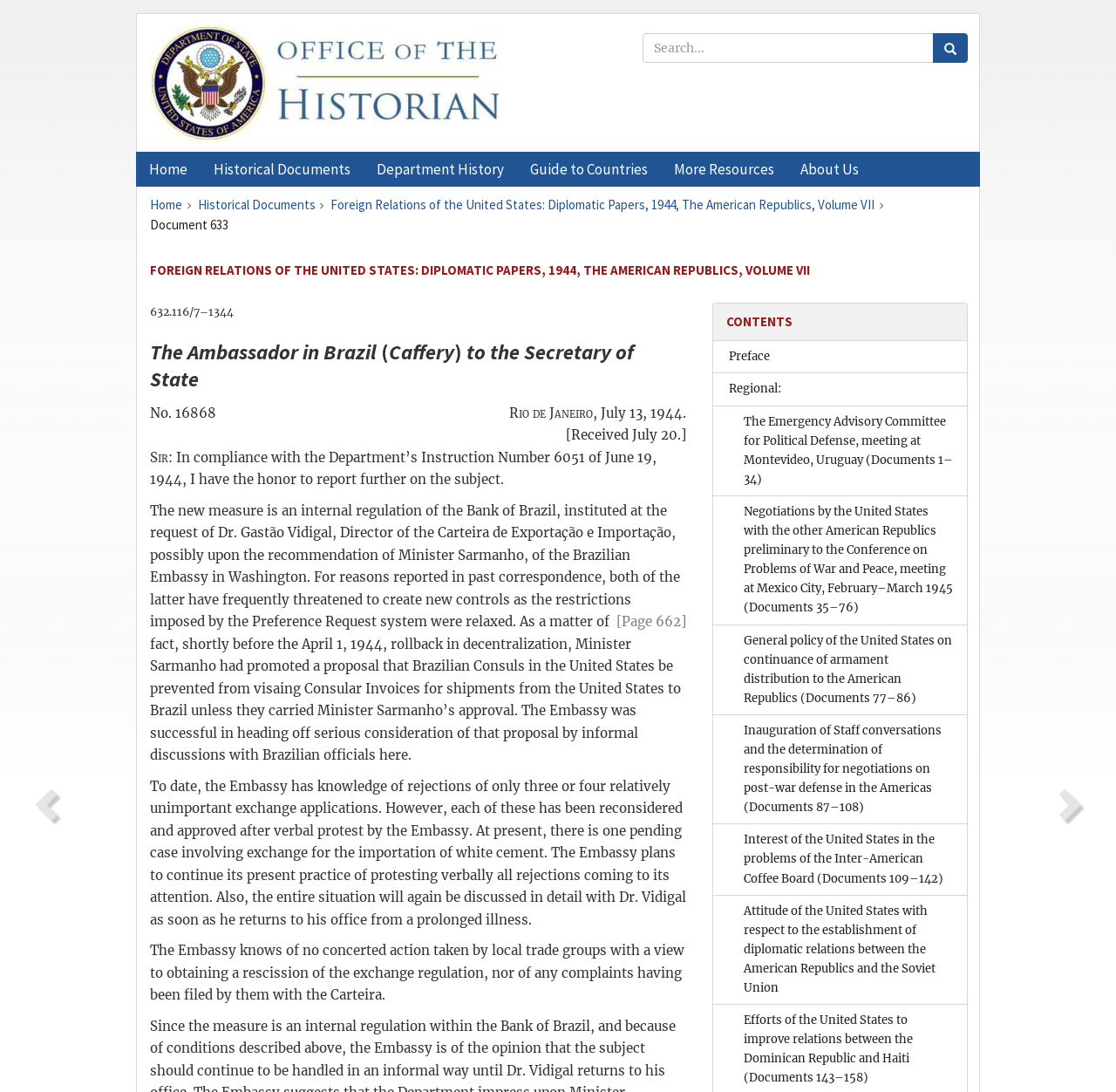What is the date of the document?
Using the image as a reference, give a one-word or short phrase answer.

July 13, 1944